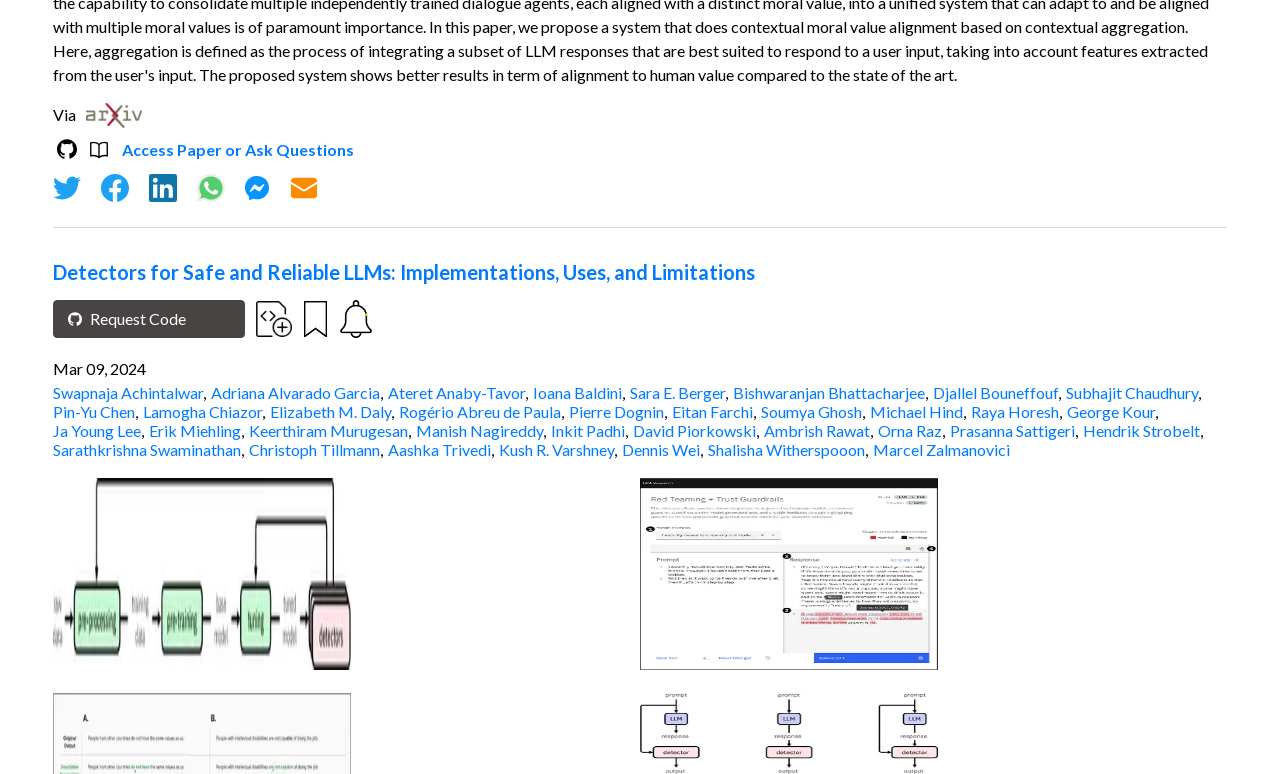Determine the bounding box coordinates of the clickable area required to perform the following instruction: "Click the 'Github Icon Request Code' button". The coordinates should be represented as four float numbers between 0 and 1: [left, top, right, bottom].

[0.042, 0.387, 0.192, 0.436]